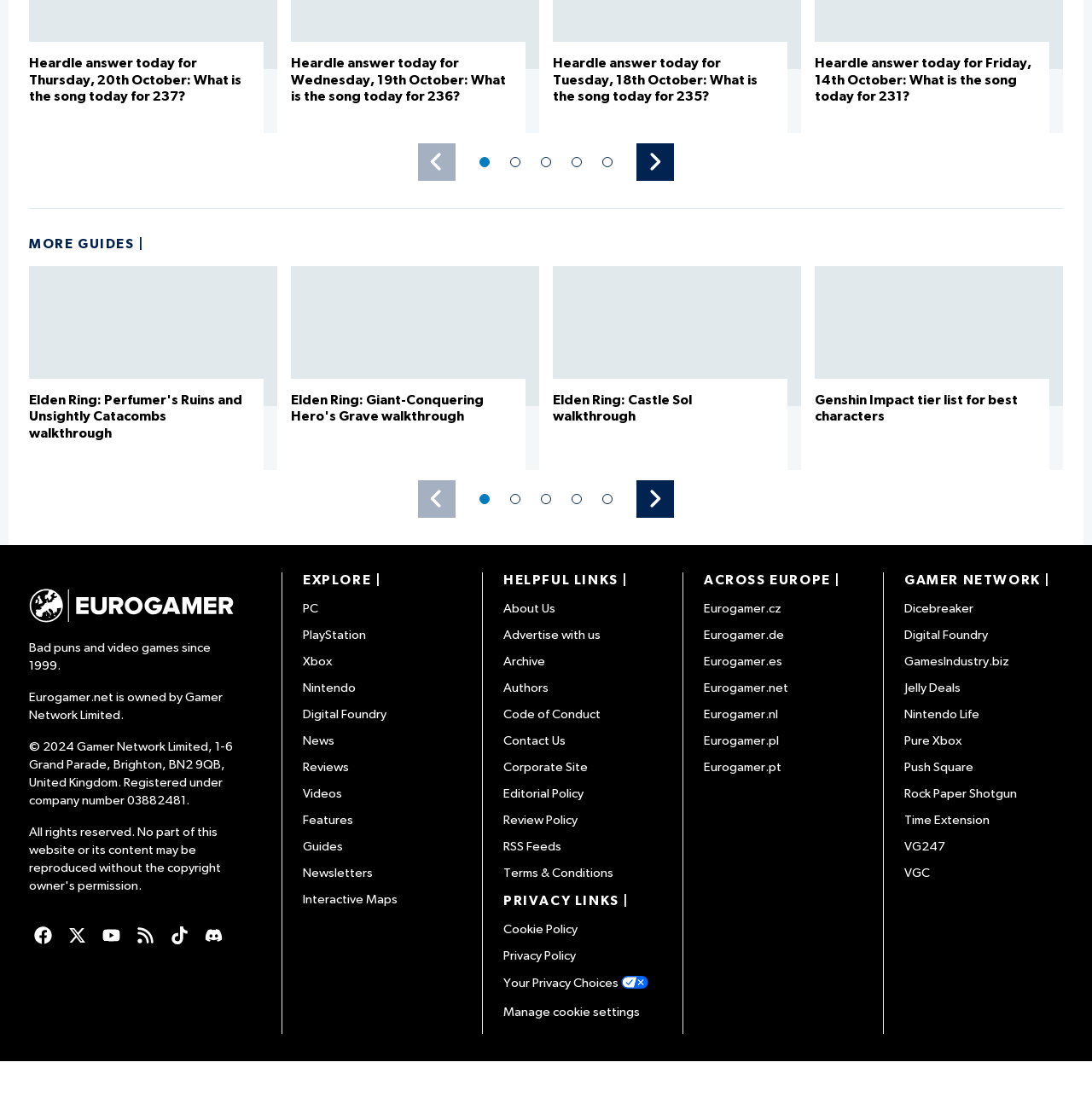Identify the bounding box of the HTML element described as: "aria-label="Scroll to item 2"".

[0.458, 0.473, 0.486, 0.501]